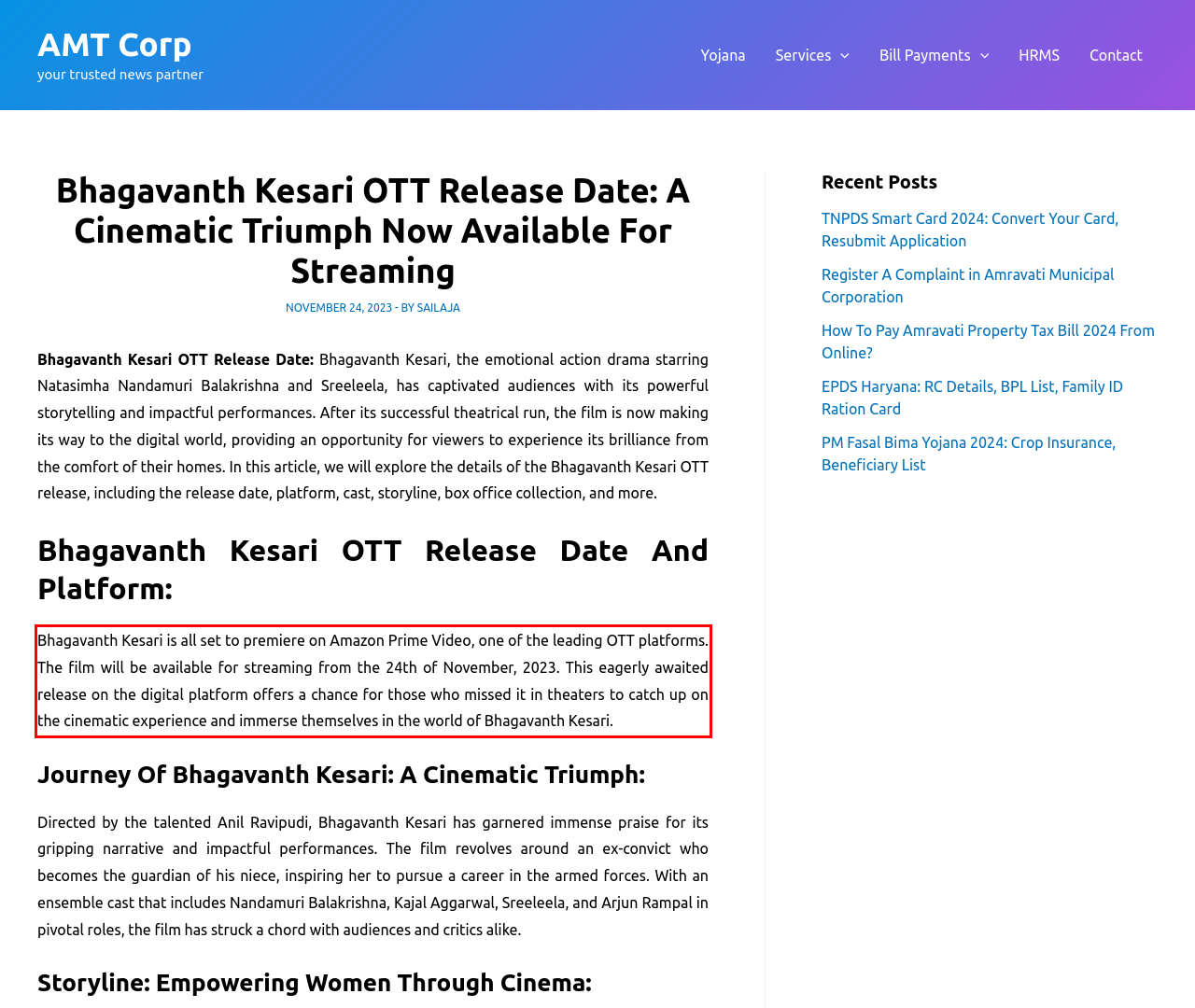You have a screenshot of a webpage, and there is a red bounding box around a UI element. Utilize OCR to extract the text within this red bounding box.

Bhagavanth Kesari is all set to premiere on Amazon Prime Video, one of the leading OTT platforms. The film will be available for streaming from the 24th of November, 2023. This eagerly awaited release on the digital platform offers a chance for those who missed it in theaters to catch up on the cinematic experience and immerse themselves in the world of Bhagavanth Kesari.